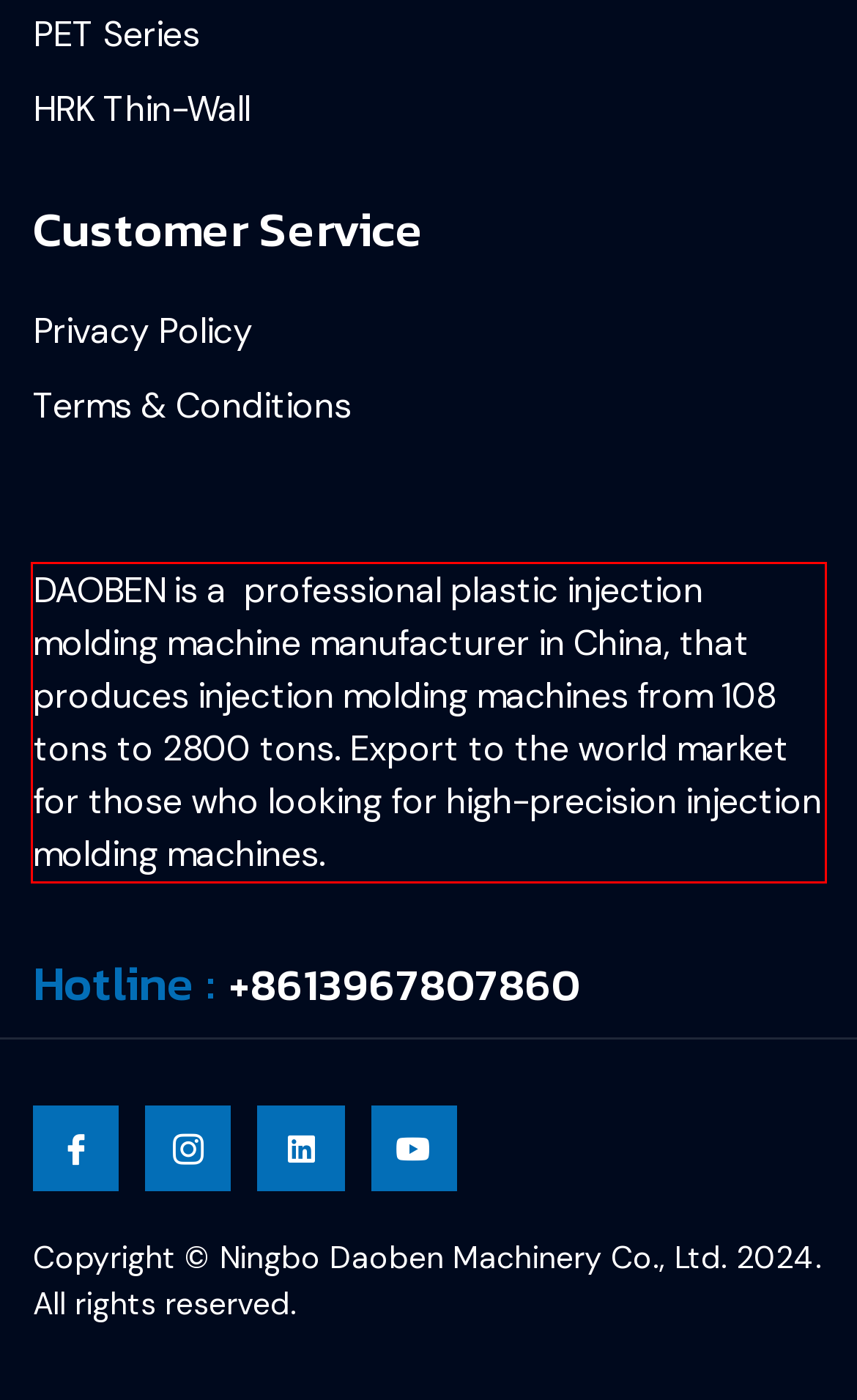Observe the screenshot of the webpage that includes a red rectangle bounding box. Conduct OCR on the content inside this red bounding box and generate the text.

DAOBEN is a professional plastic injection molding machine manufacturer in China, that produces injection molding machines from 108 tons to 2800 tons. Export to the world market for those who looking for high-precision injection molding machines.